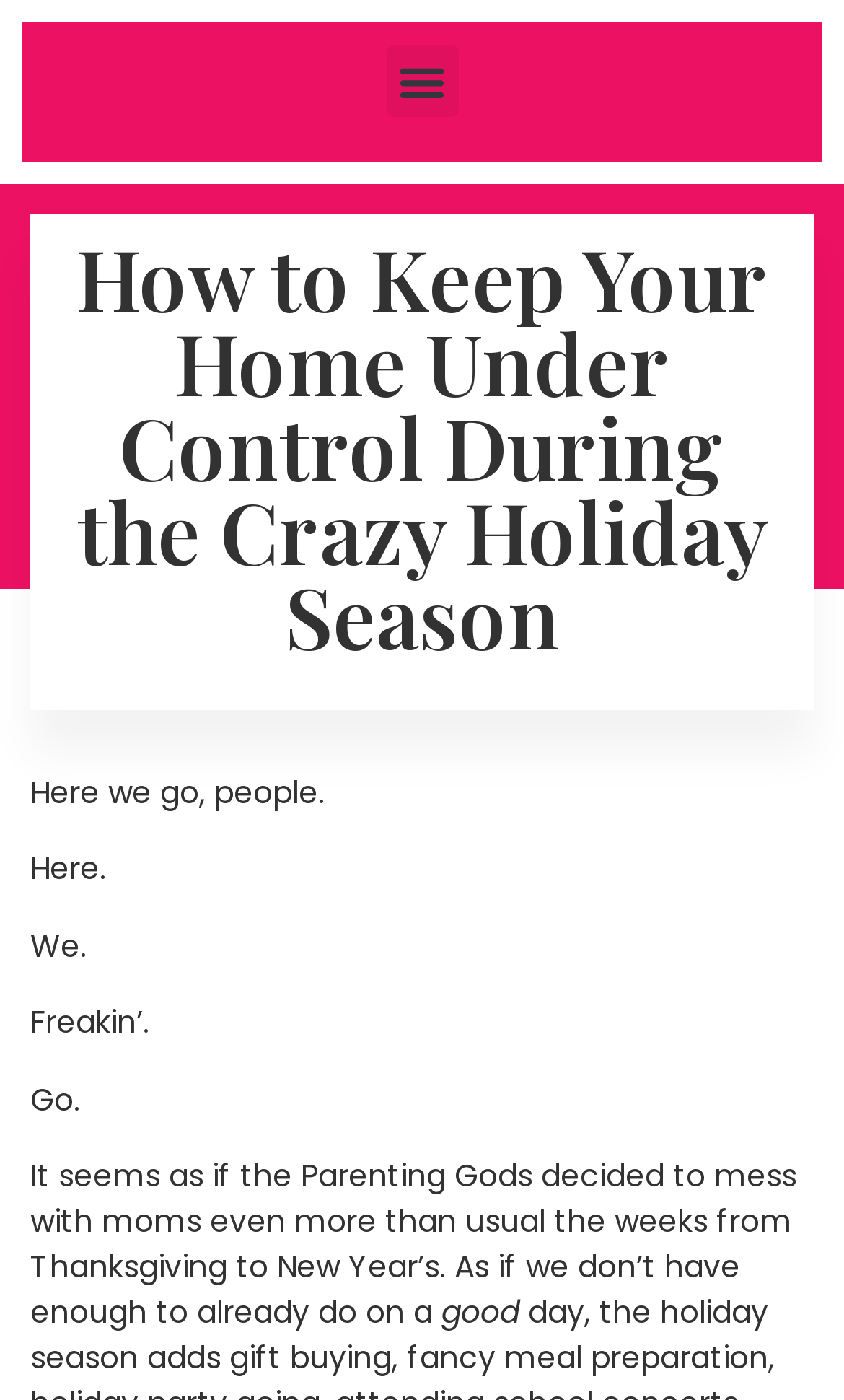Using the provided element description, identify the bounding box coordinates as (top-left x, top-left y, bottom-right x, bottom-right y). Ensure all values are between 0 and 1. Description: Menu

[0.458, 0.032, 0.542, 0.084]